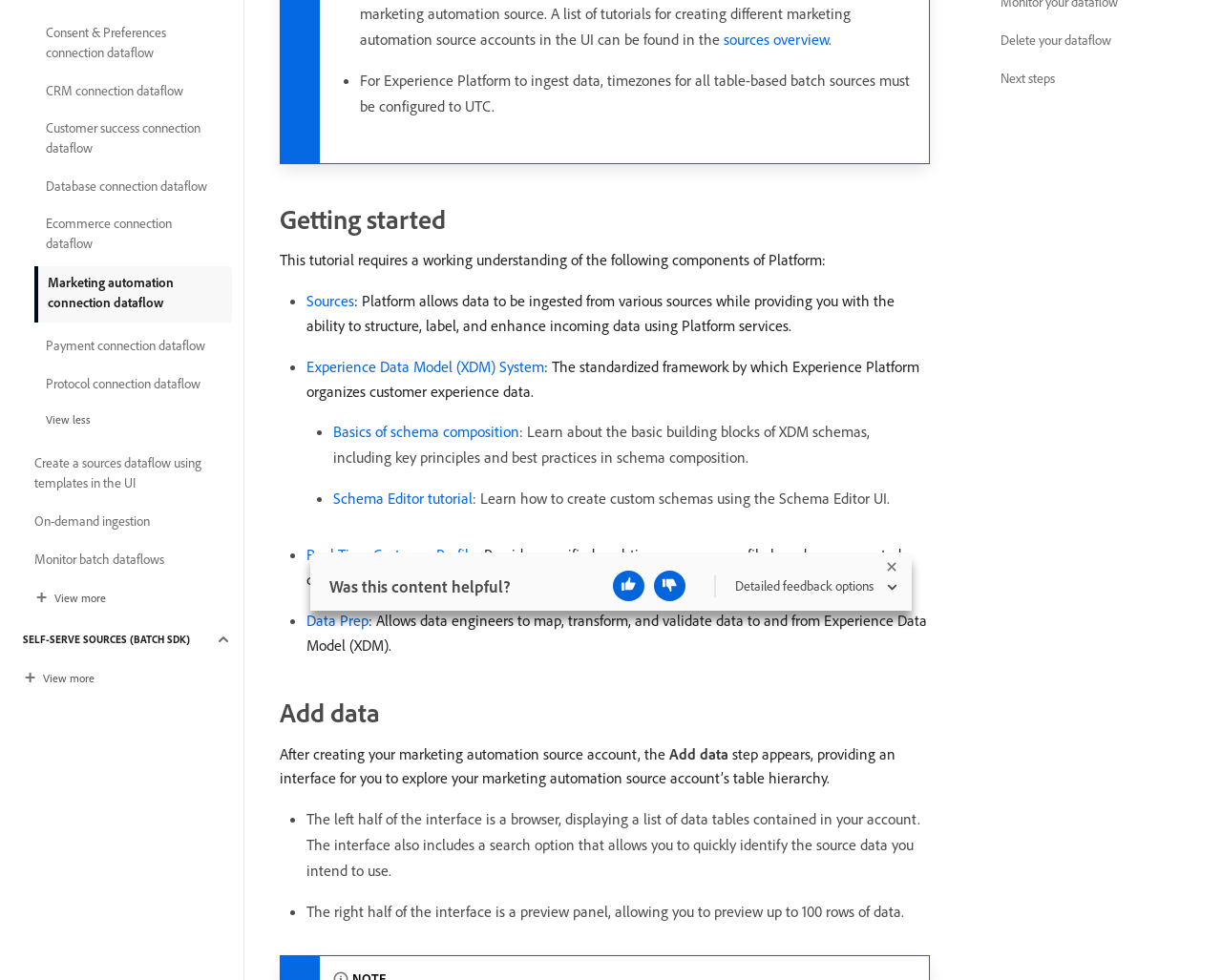Identify the bounding box for the described UI element. Provide the coordinates in (top-left x, top-left y, bottom-right x, bottom-right y) format with values ranging from 0 to 1: Experience Data Model (XDM) System

[0.251, 0.364, 0.445, 0.383]